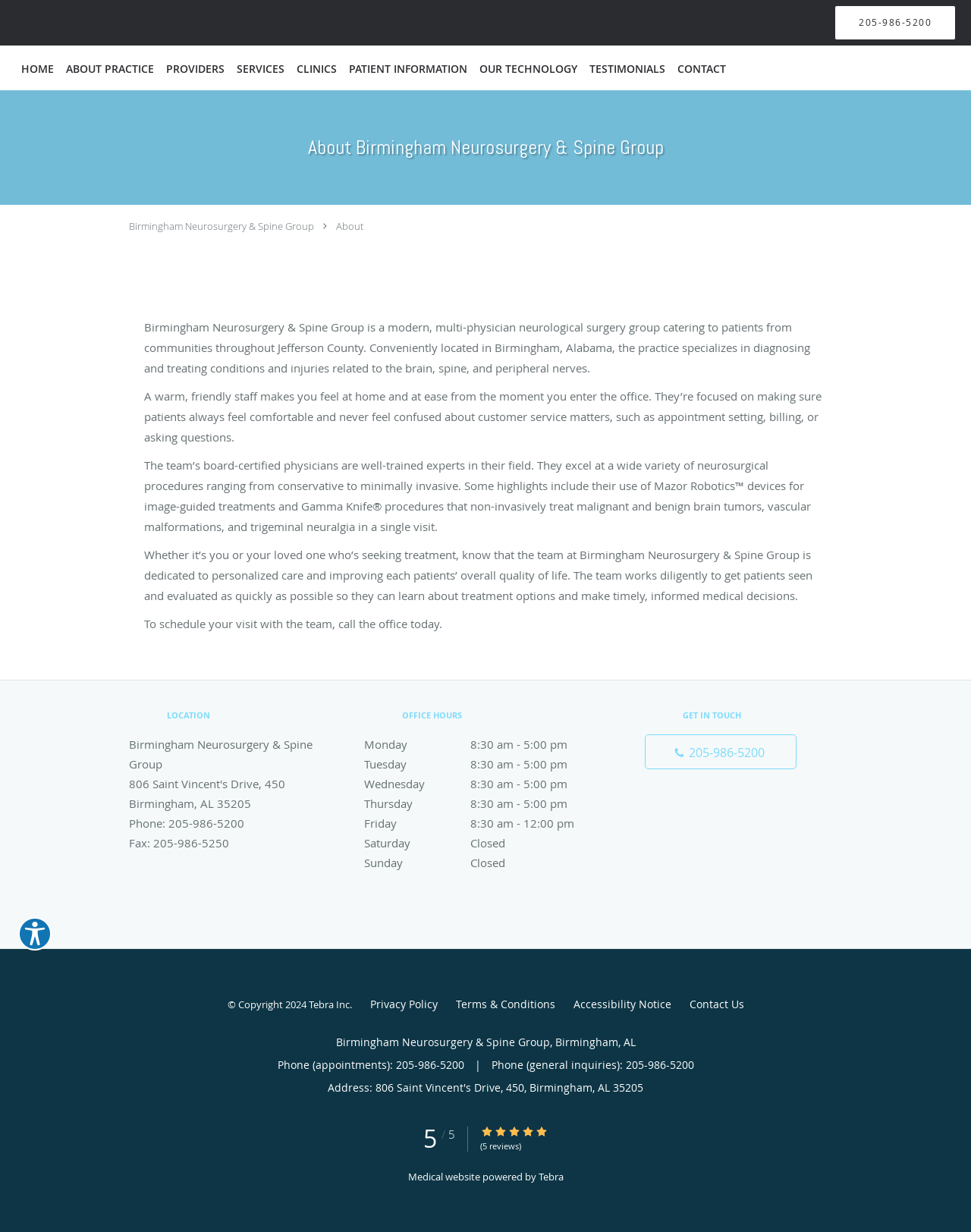Please specify the coordinates of the bounding box for the element that should be clicked to carry out this instruction: "Click the 'HOME' link". The coordinates must be four float numbers between 0 and 1, formatted as [left, top, right, bottom].

[0.016, 0.038, 0.062, 0.073]